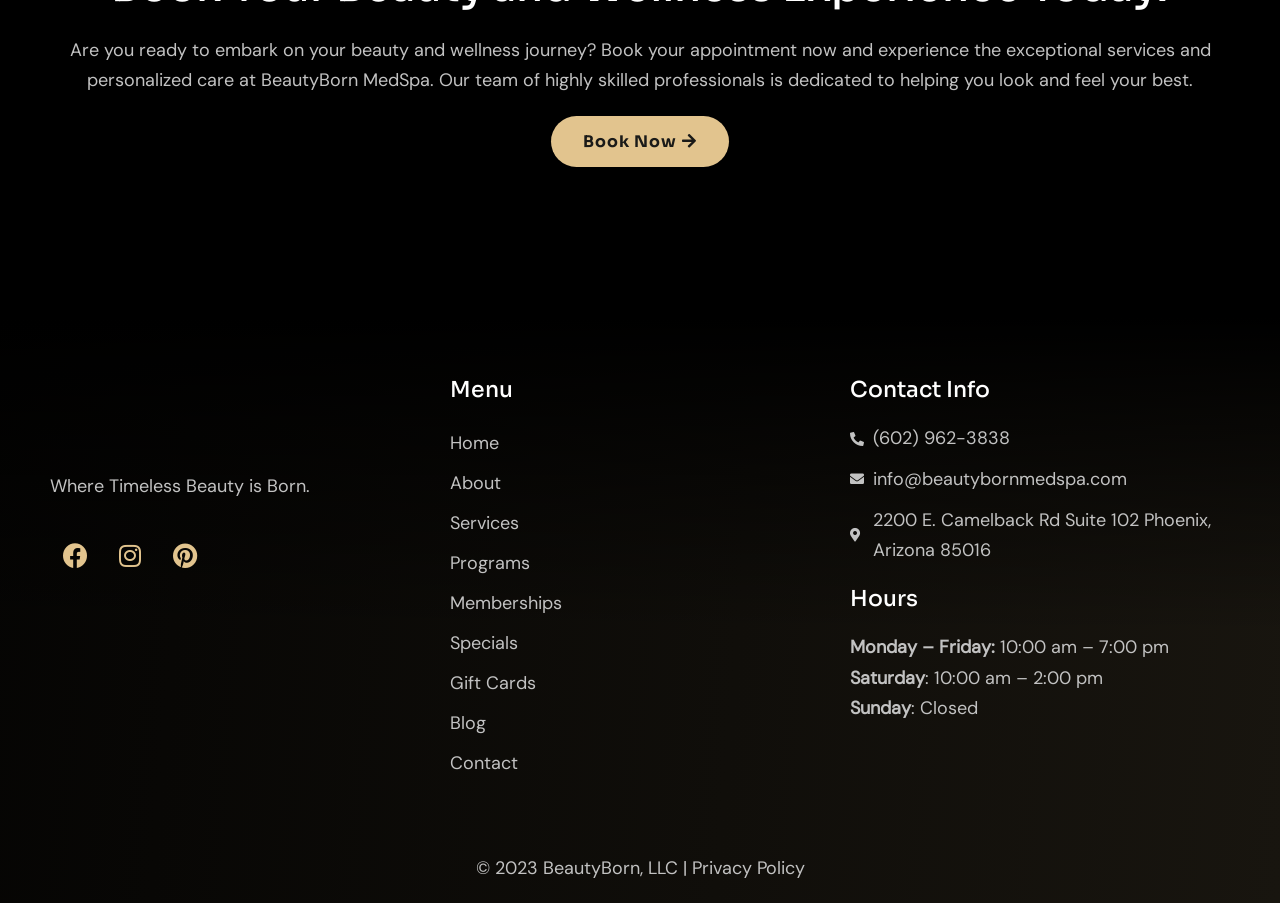Please identify the bounding box coordinates of the element's region that I should click in order to complete the following instruction: "Contact NSW Pest Control Sydney". The bounding box coordinates consist of four float numbers between 0 and 1, i.e., [left, top, right, bottom].

None